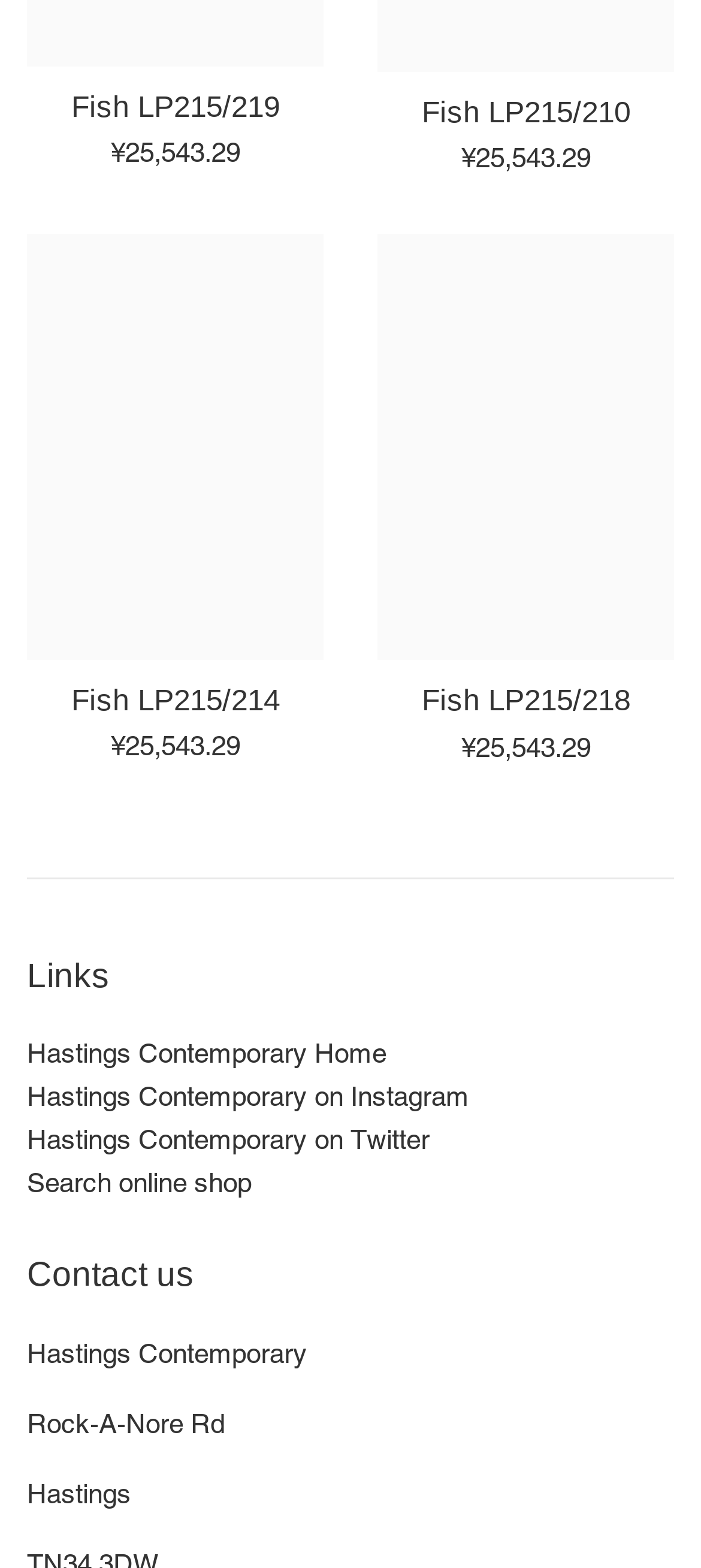Please determine the bounding box coordinates of the clickable area required to carry out the following instruction: "Go to Hastings Contemporary Home". The coordinates must be four float numbers between 0 and 1, represented as [left, top, right, bottom].

[0.038, 0.662, 0.551, 0.681]